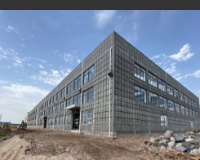Look at the image and give a detailed response to the following question: What is the purpose of W.O&G's strategic expansion?

According to the caption, W.O&G's strategic expansion aims to 'meet increasing client demands for quality products and efficient delivery, particularly in response to the growing market needs', indicating that the primary purpose is to fulfill client demands.